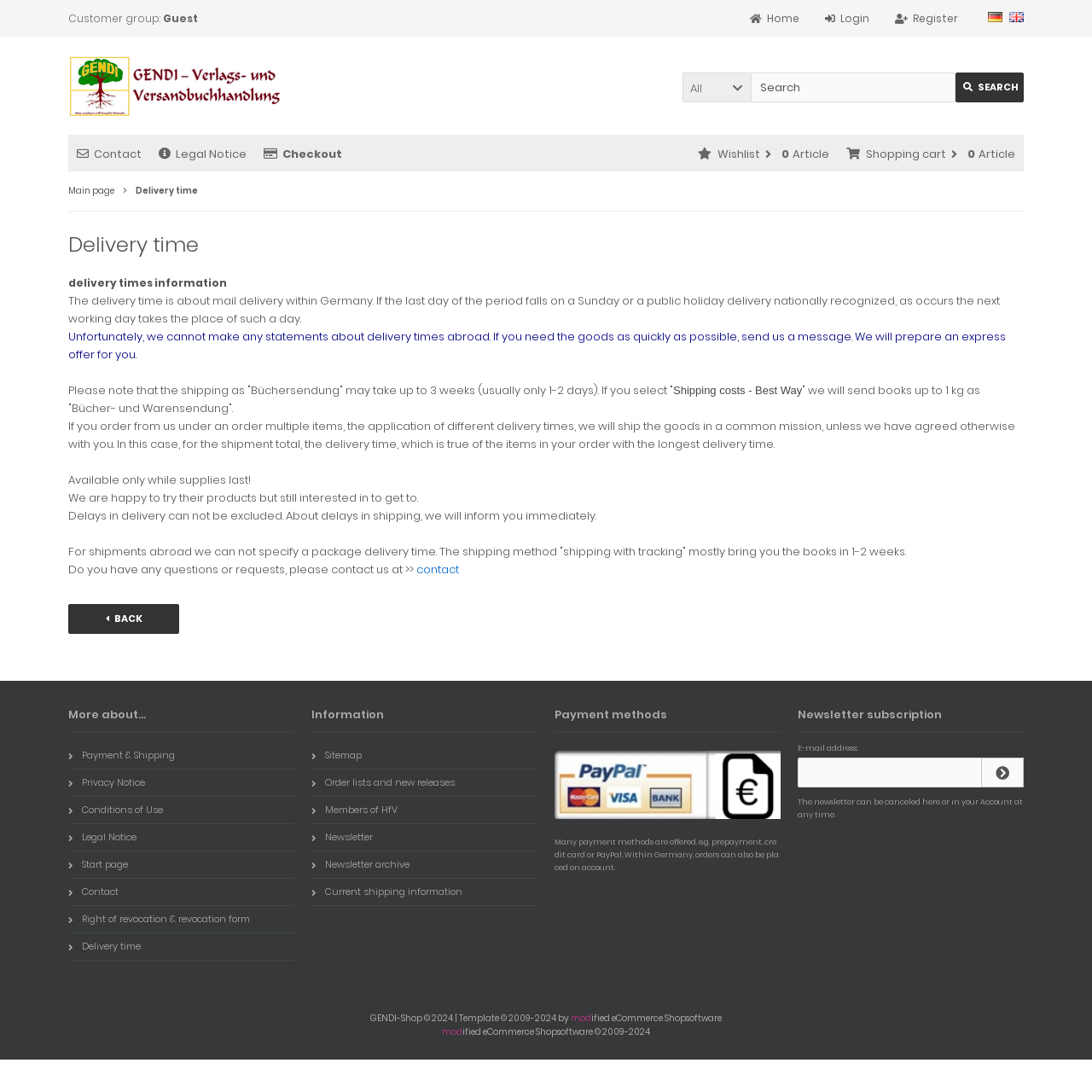What is the language of the webpage?
Ensure your answer is thorough and detailed.

I inferred the language of the webpage by noticing the presence of German words and phrases, such as 'Büchersendung' and 'Lieferzeit', which are not commonly used in English language webpages.